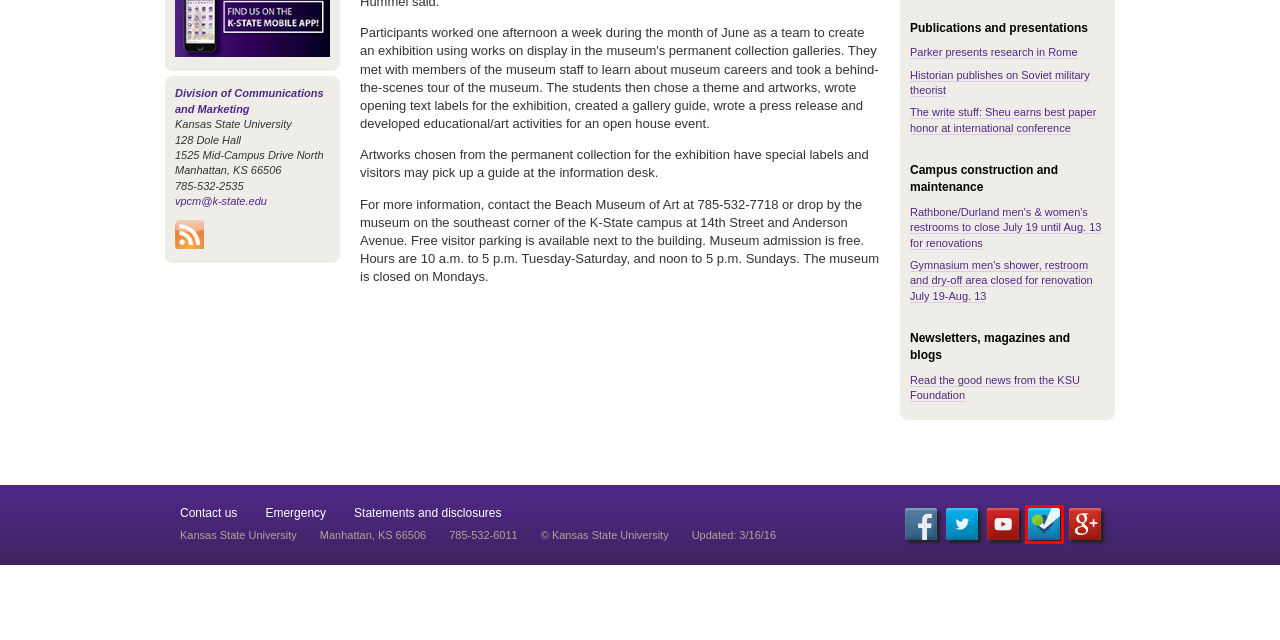You have a screenshot of a webpage with a red bounding box around an element. Choose the best matching webpage description that would appear after clicking the highlighted element. Here are the candidates:
A. Division of Communications and Marketing
B. Login - Sign in | Kansas State University
C. K-State Today
D. WorldWide Wildcats
E. Newsletter archive
F. Log In - Modern Campus CMS
G. K-State Today RSS Feeds
H. Kansas State University - University in Kansas State University

H